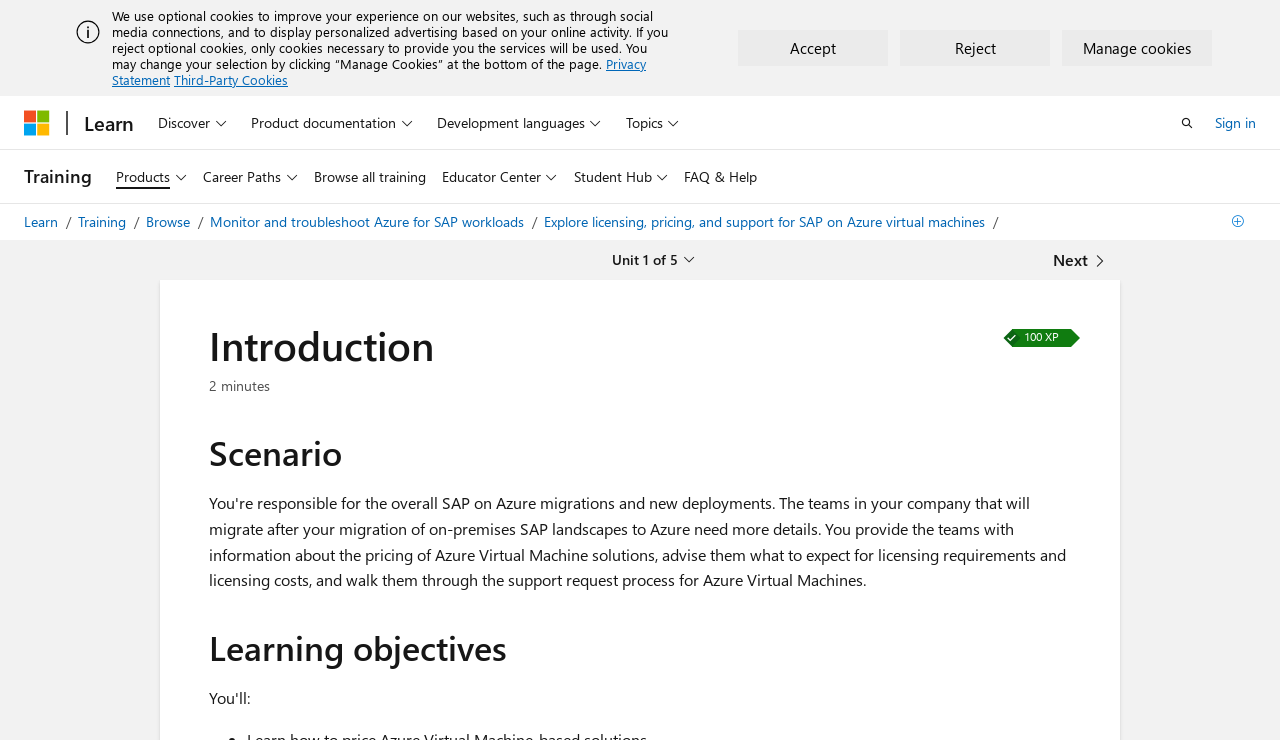What is the topic of the current training module?
Refer to the image and give a detailed answer to the query.

The topic of the current training module can be inferred from the link 'Monitor and troubleshoot Azure for SAP workloads', which is located in the middle of the page. This link suggests that the current training module is related to Azure for SAP workloads.